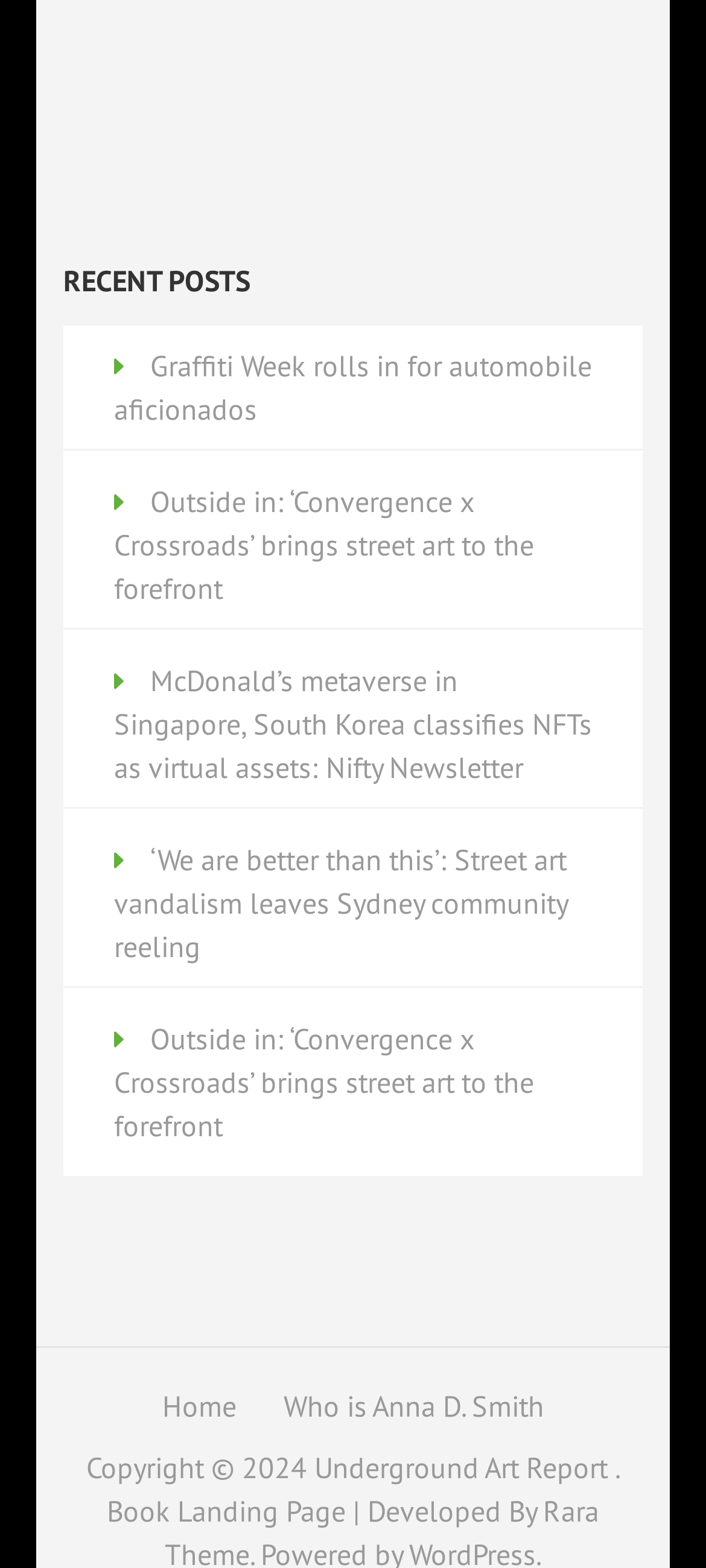Determine the bounding box coordinates of the clickable area required to perform the following instruction: "view recent posts". The coordinates should be represented as four float numbers between 0 and 1: [left, top, right, bottom].

[0.09, 0.165, 0.91, 0.193]